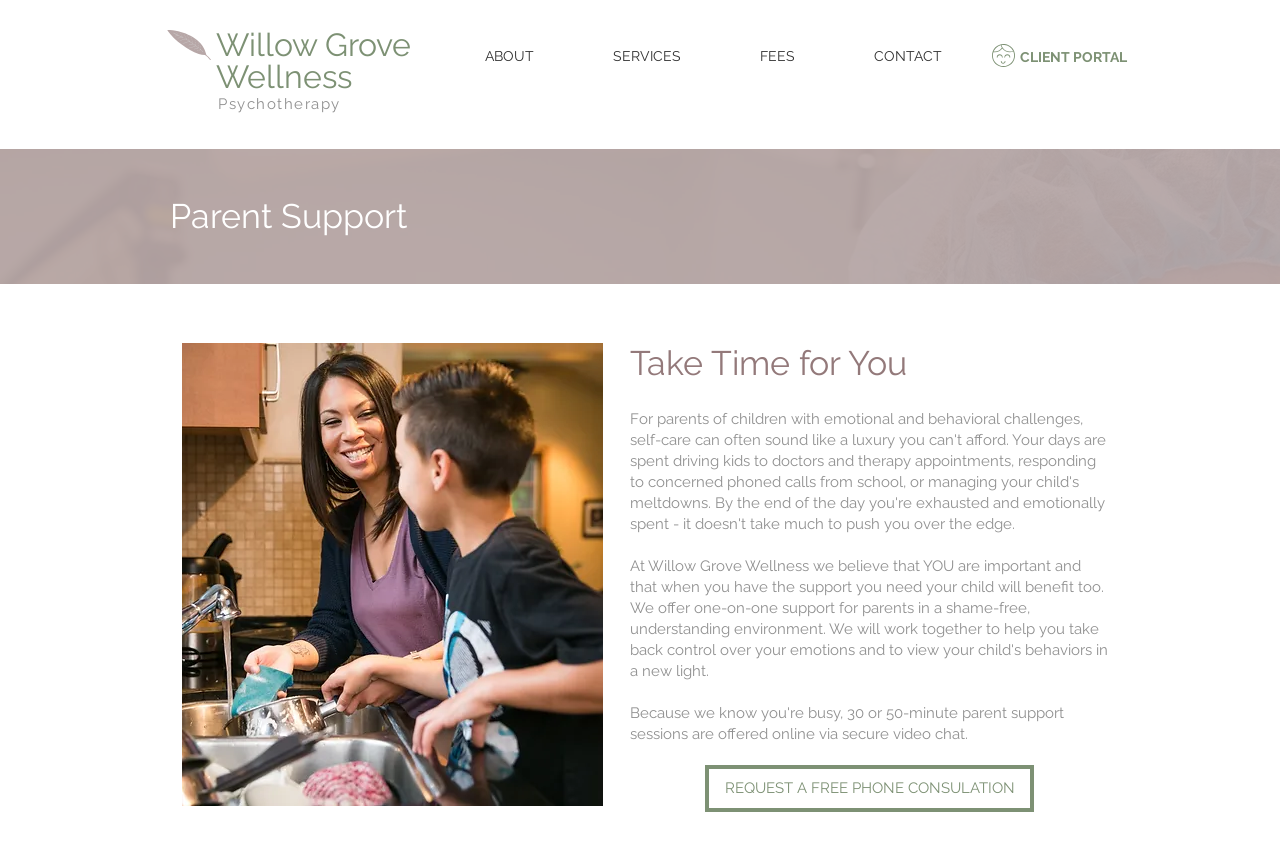What is the purpose of the 'REQUEST A FREE PHONE CONSULTATION' link?
Using the details shown in the screenshot, provide a comprehensive answer to the question.

I found the answer by looking at the link element 'REQUEST A FREE PHONE CONSULTATION' which is a child of the root element, indicating that it is a call-to-action to request a consultation.